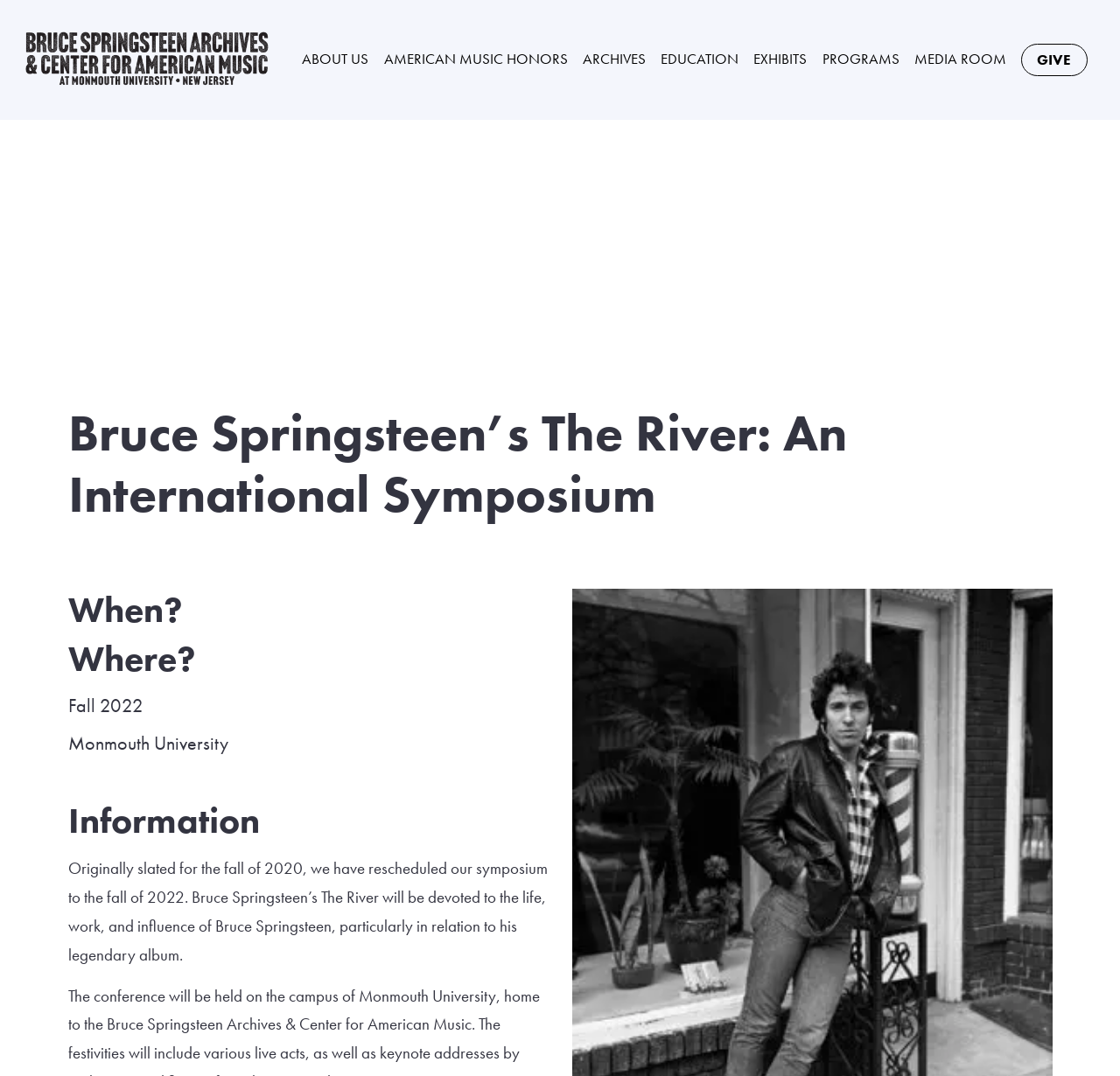Locate the coordinates of the bounding box for the clickable region that fulfills this instruction: "Learn about the 'ABOUT US' section".

[0.3, 0.045, 0.366, 0.077]